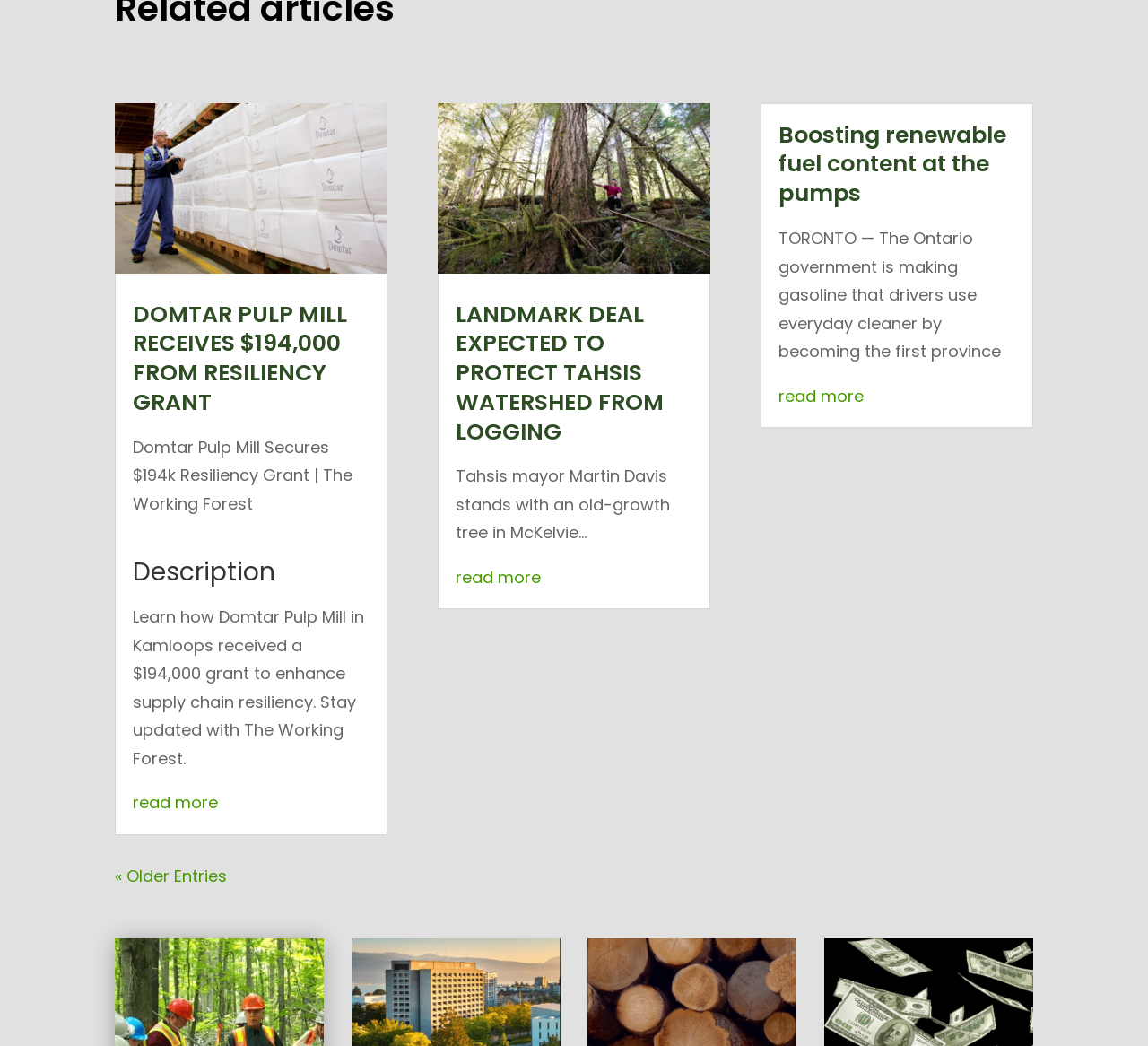Please provide a detailed answer to the question below based on the screenshot: 
What is the topic of the second article?

I looked at the text content of the second article element, and the topic is 'LANDMARK DEAL EXPECTED TO PROTECT TAHSIS WATERSHED FROM LOGGING'.